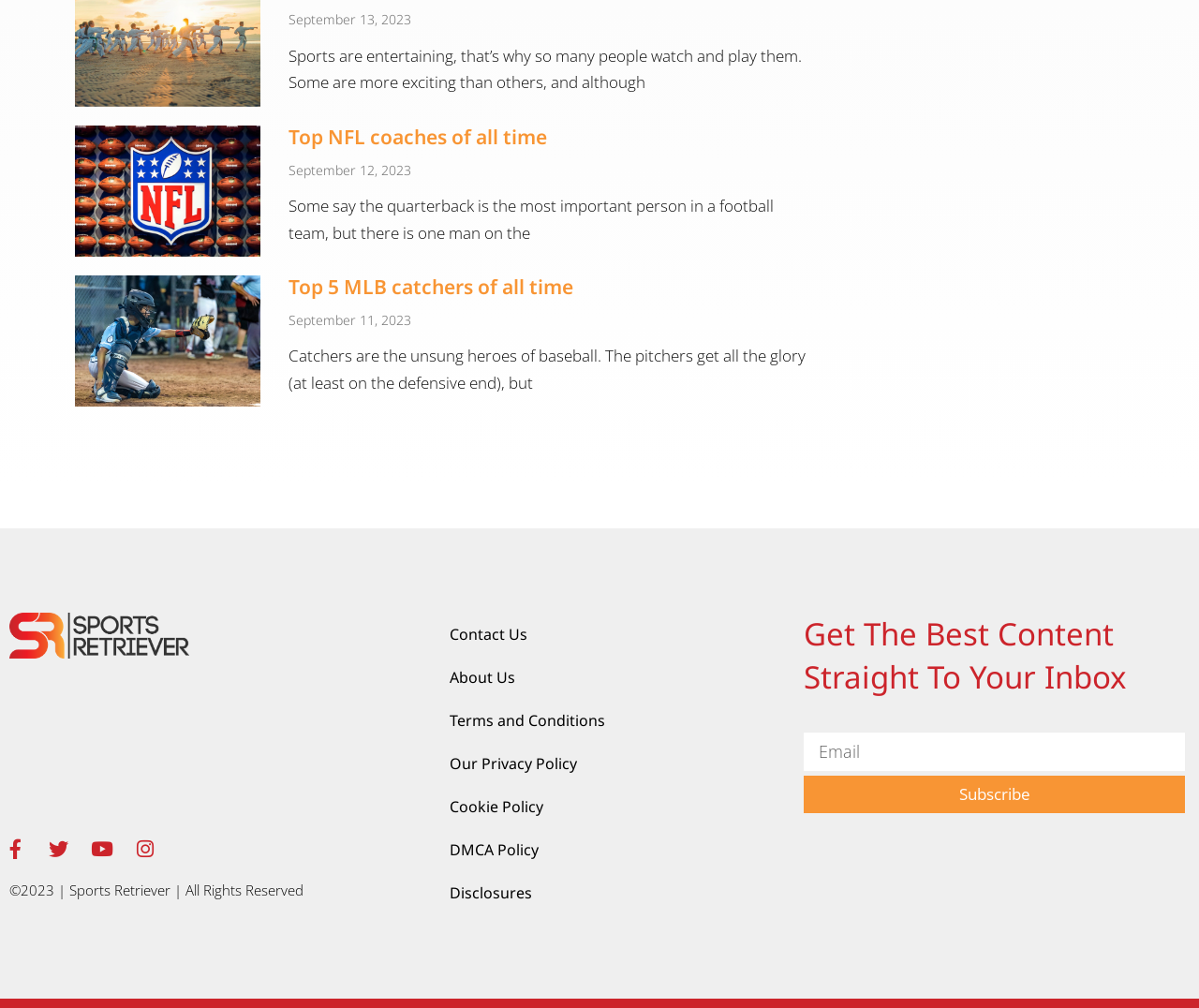Please find the bounding box coordinates of the element that you should click to achieve the following instruction: "Click the Home link". The coordinates should be presented as four float numbers between 0 and 1: [left, top, right, bottom].

None